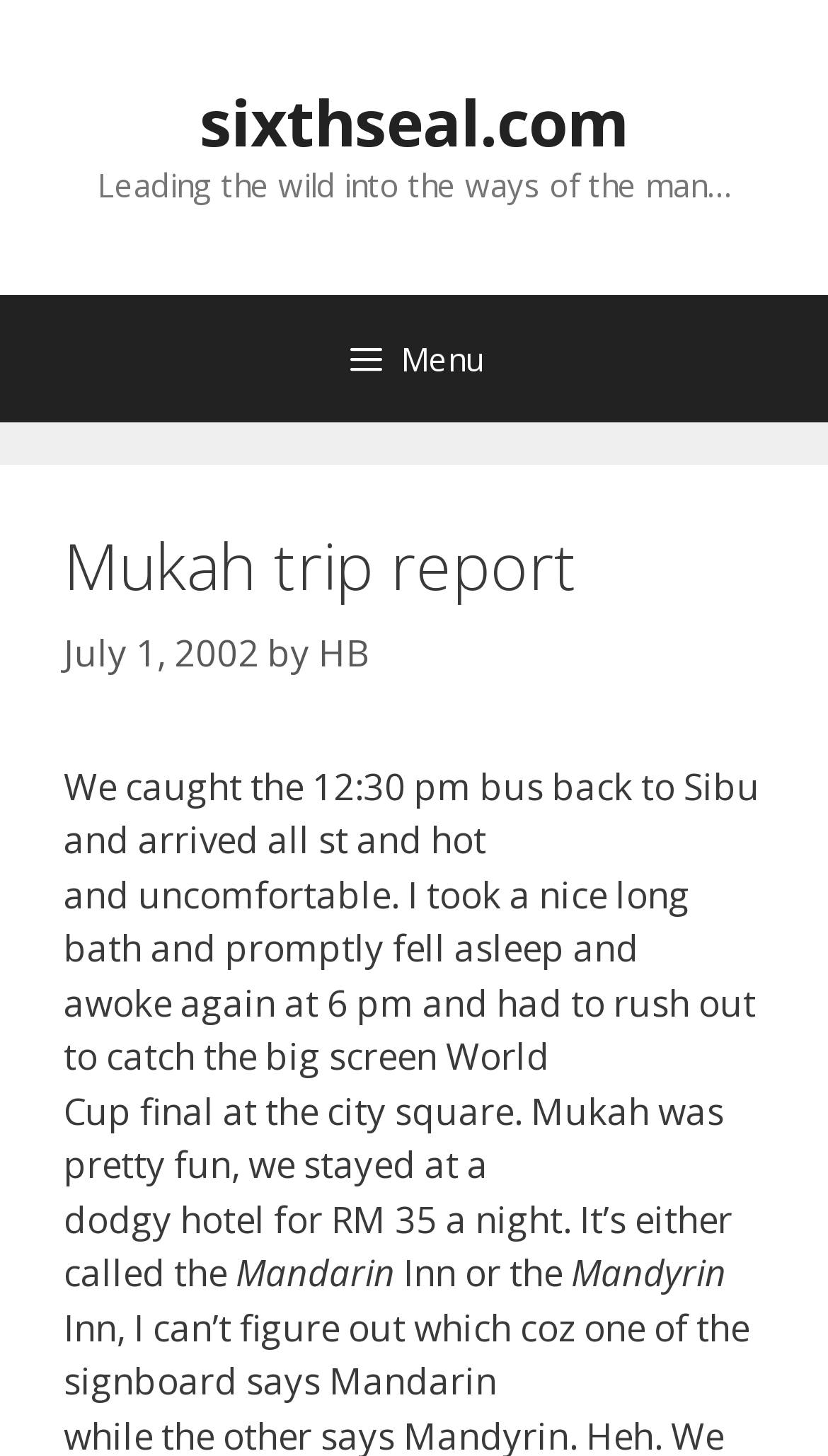Offer an in-depth caption of the entire webpage.

The webpage is a trip report about Mukah, with the title "Mukah trip report" prominently displayed at the top. Below the title, there is a link to "July 1, 2002", indicating the date of the trip. The author's name, "HB", is also mentioned alongside the date.

The main content of the webpage is a series of paragraphs describing the author's experiences during the trip. The text is divided into several sections, with each section describing a different part of the trip. The author writes about taking a bus back to Sibu, feeling hot and uncomfortable, and then taking a bath and falling asleep. They also mention watching the World Cup final at the city square and staying at a dodgy hotel for RM 35 a night.

There are a total of 7 paragraphs of text, with each paragraph describing a different aspect of the trip. The text is written in a casual and conversational tone, with the author sharing their personal experiences and thoughts about the trip.

At the top left corner of the page, there is a link to "Skip to content", allowing users to bypass the header and navigation sections and go directly to the main content. There is also a menu button with an icon, which expands to reveal a navigation menu when clicked. The menu is located at the top of the page, spanning the full width of the screen.